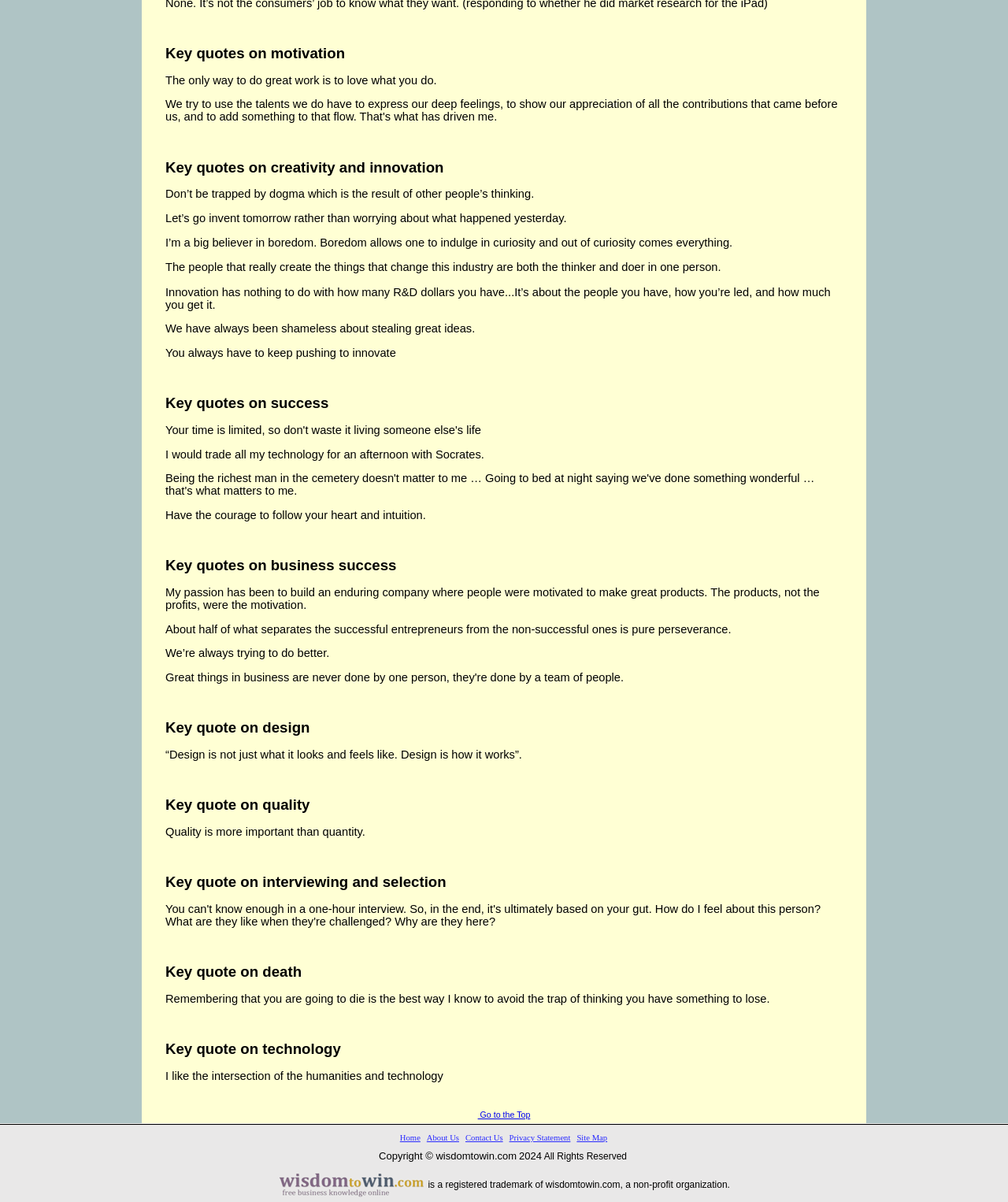Given the element description Turkey Burgers for Thanksgiving?, specify the bounding box coordinates of the corresponding UI element in the format (top-left x, top-left y, bottom-right x, bottom-right y). All values must be between 0 and 1.

None